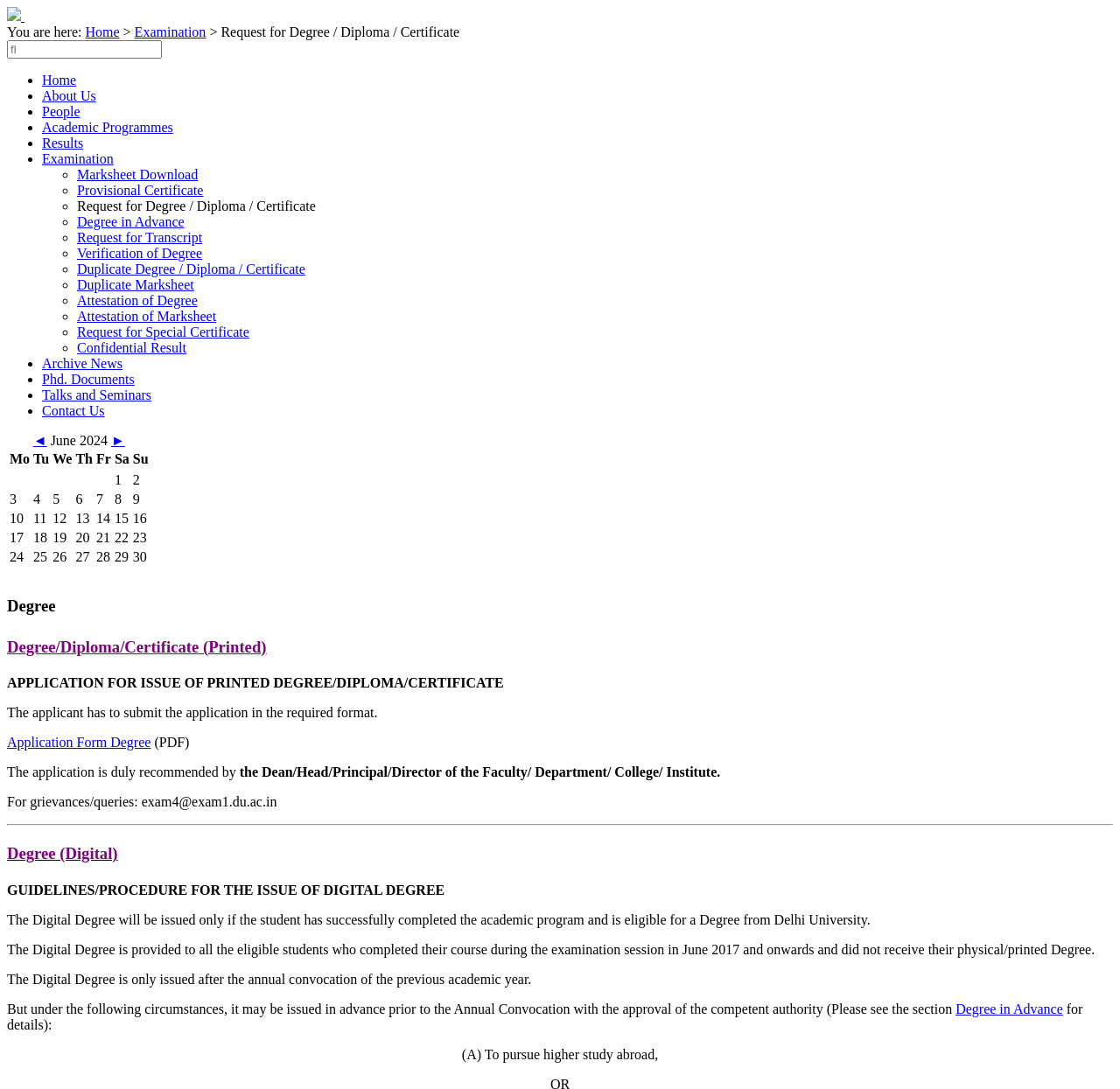How many links are there in the main menu?
Refer to the screenshot and respond with a concise word or phrase.

7